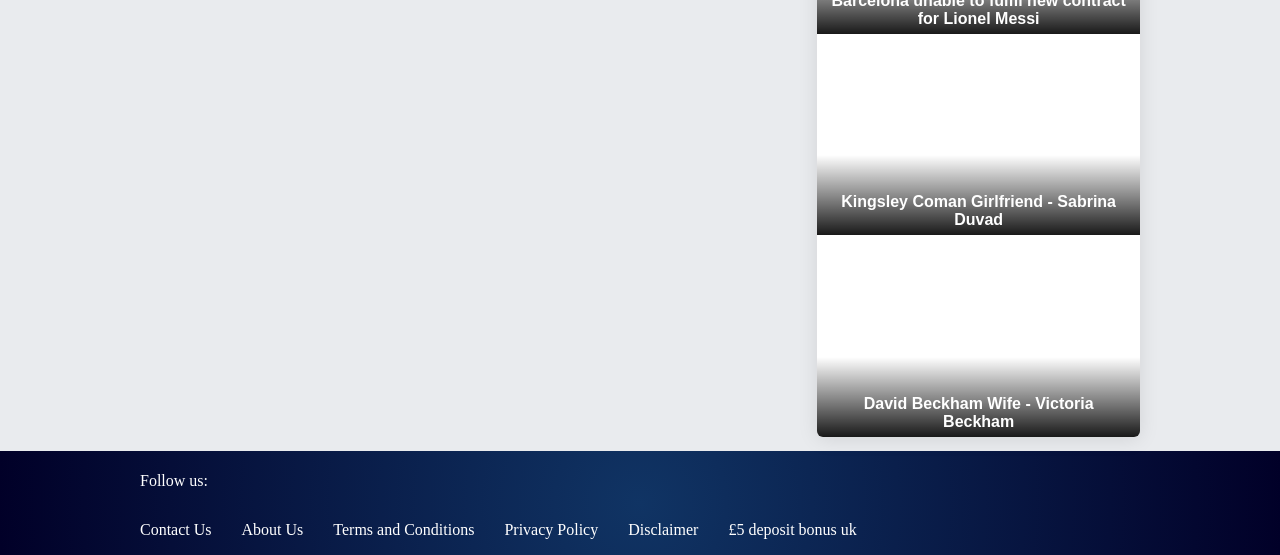Determine the bounding box coordinates for the region that must be clicked to execute the following instruction: "Read about David Beckham's wife".

[0.639, 0.762, 0.891, 0.792]